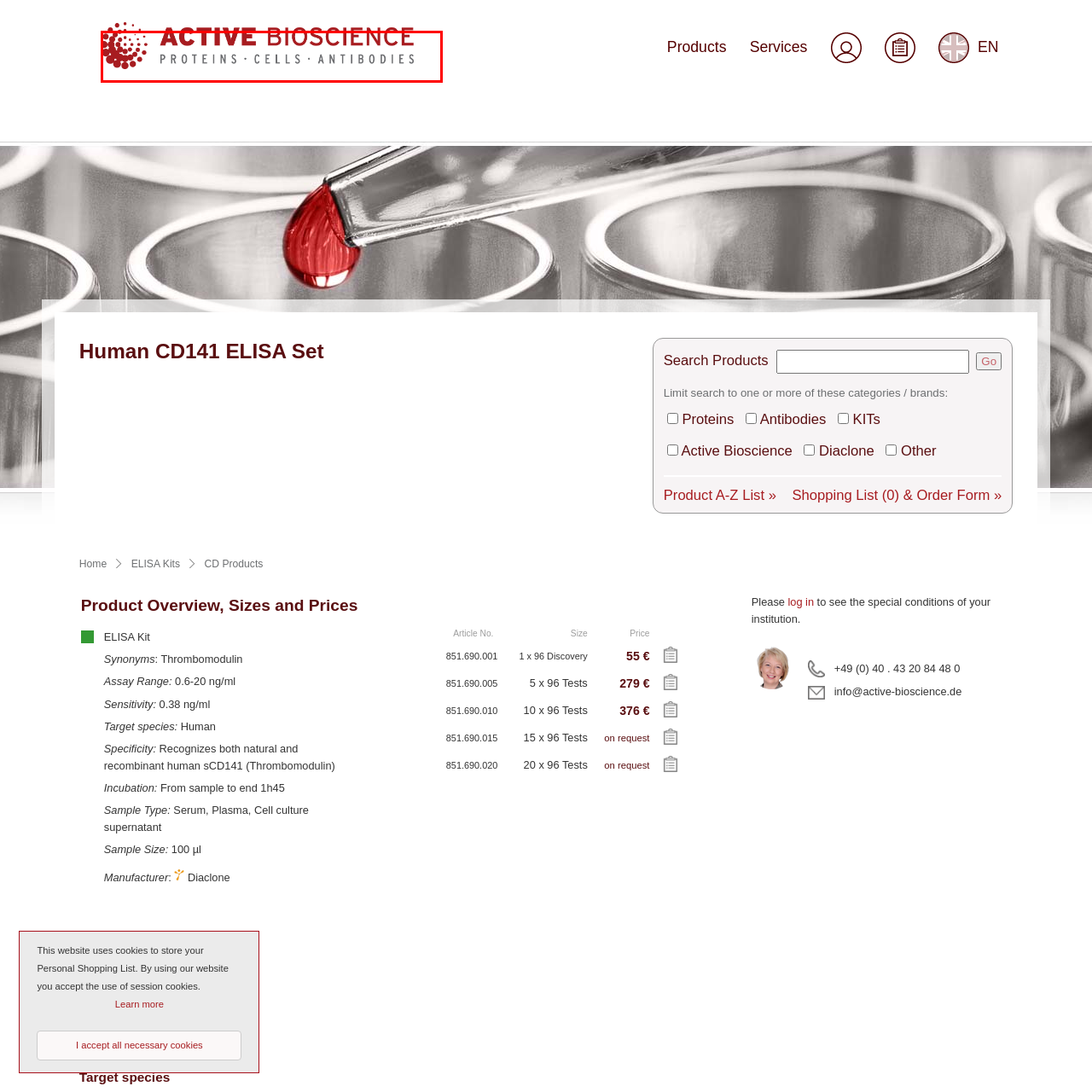Look closely at the image surrounded by the red box, What are the three areas of focus mentioned in the tagline? Give your answer as a single word or phrase.

Proteins, cells, antibodies